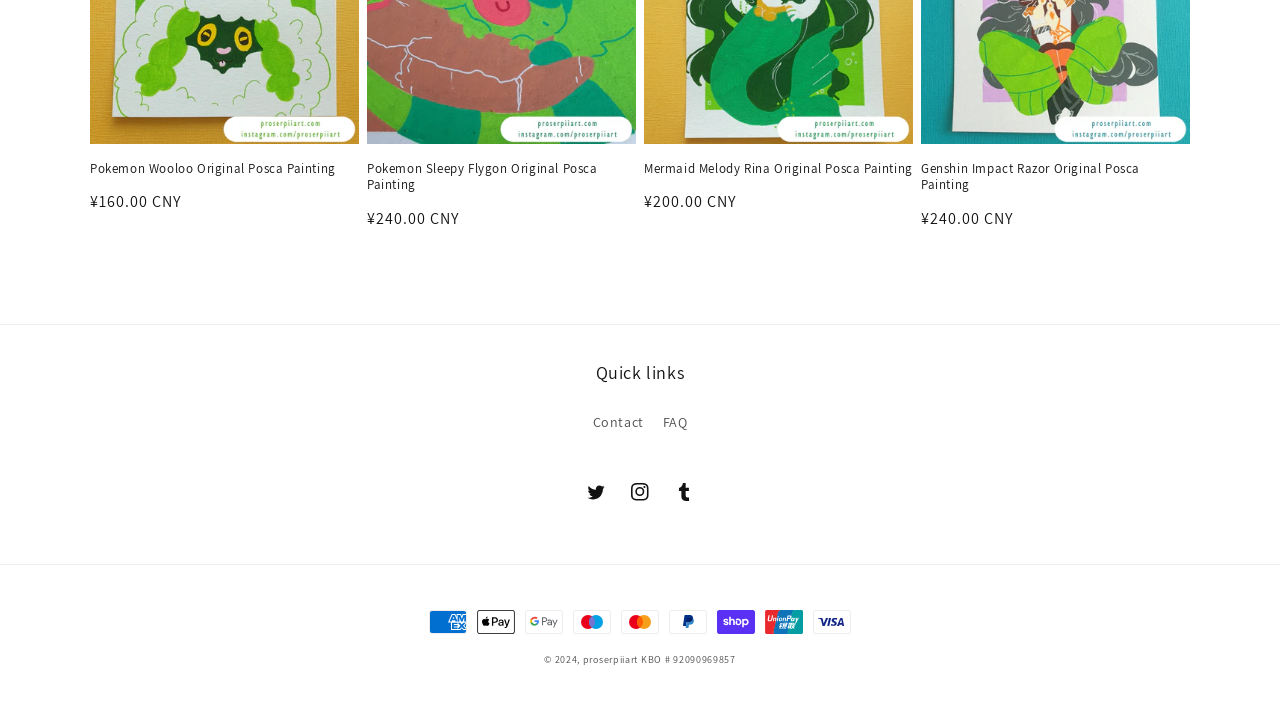How many original posca paintings are listed?
Answer with a single word or phrase, using the screenshot for reference.

4